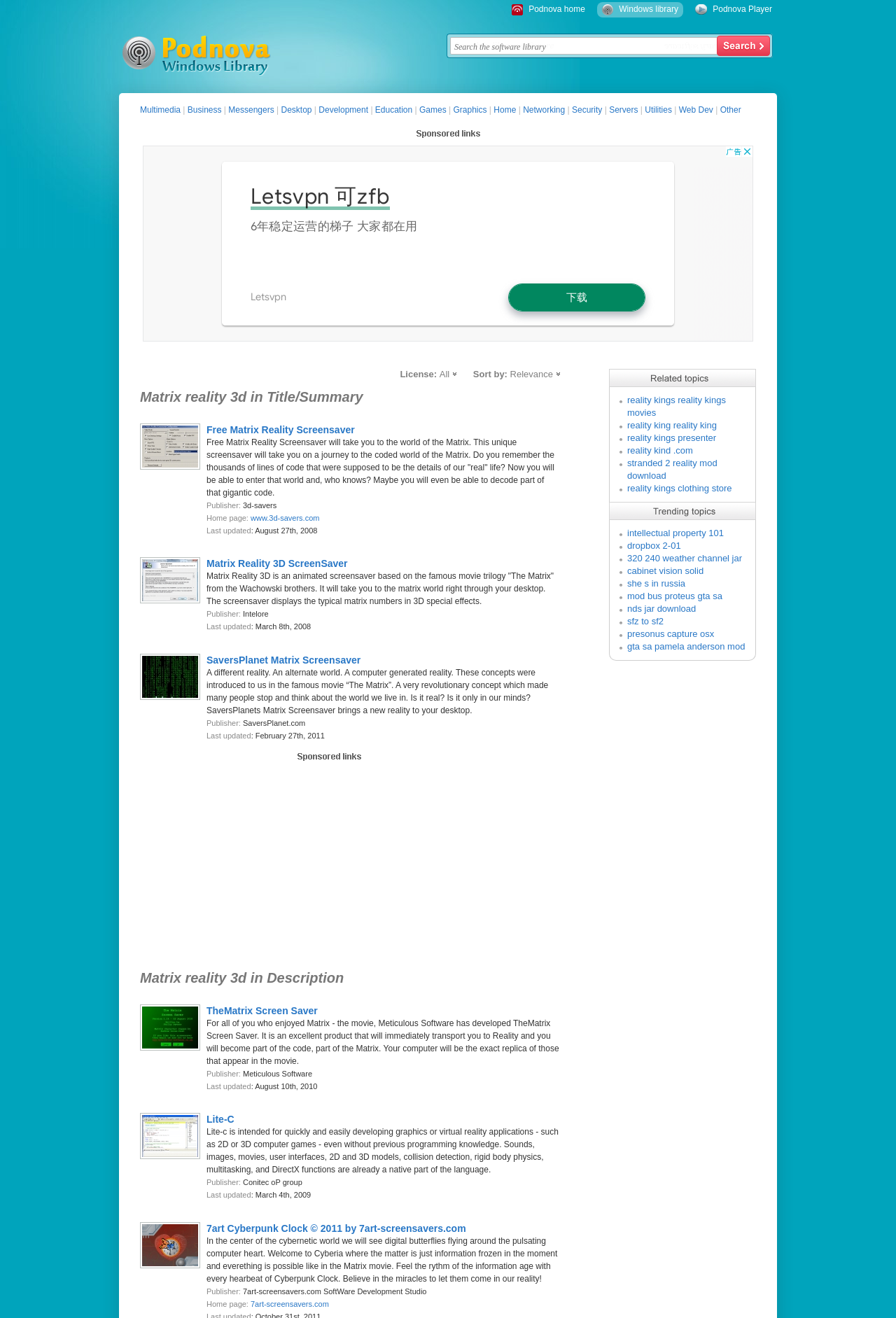Locate the bounding box of the UI element described in the following text: "gta sa pamela anderson mod".

[0.7, 0.486, 0.832, 0.494]